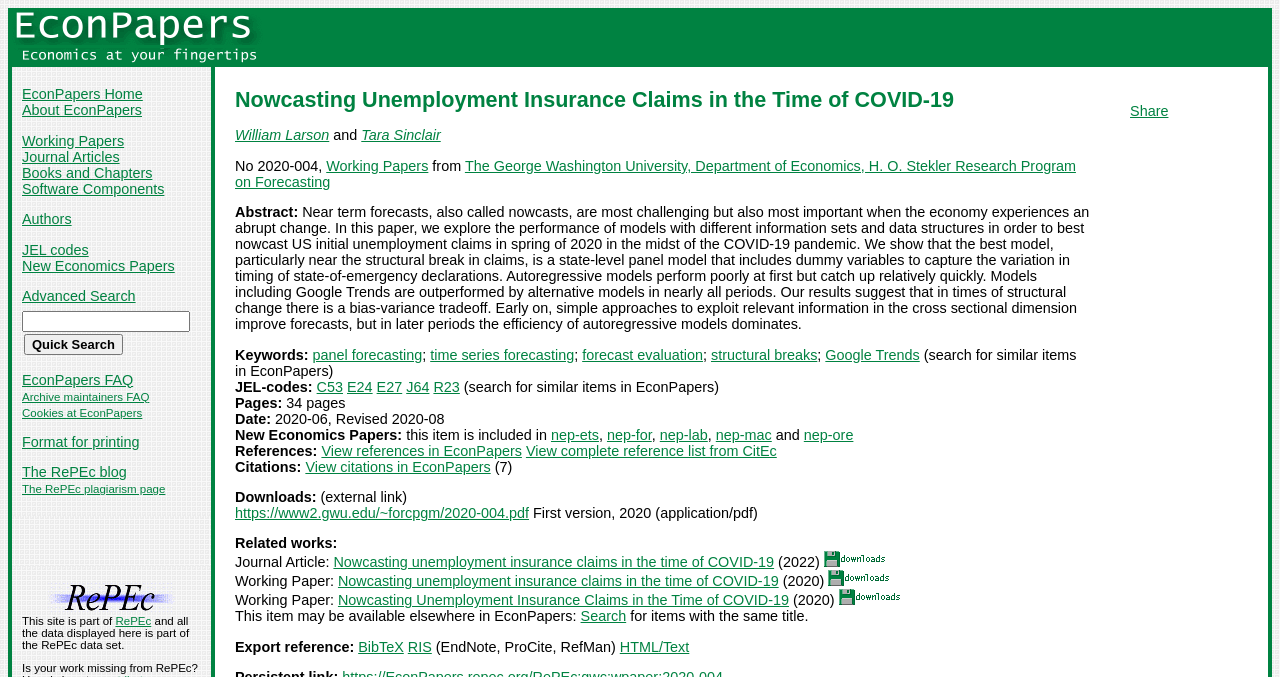How many pages is the paper?
Look at the screenshot and give a one-word or phrase answer.

34 pages